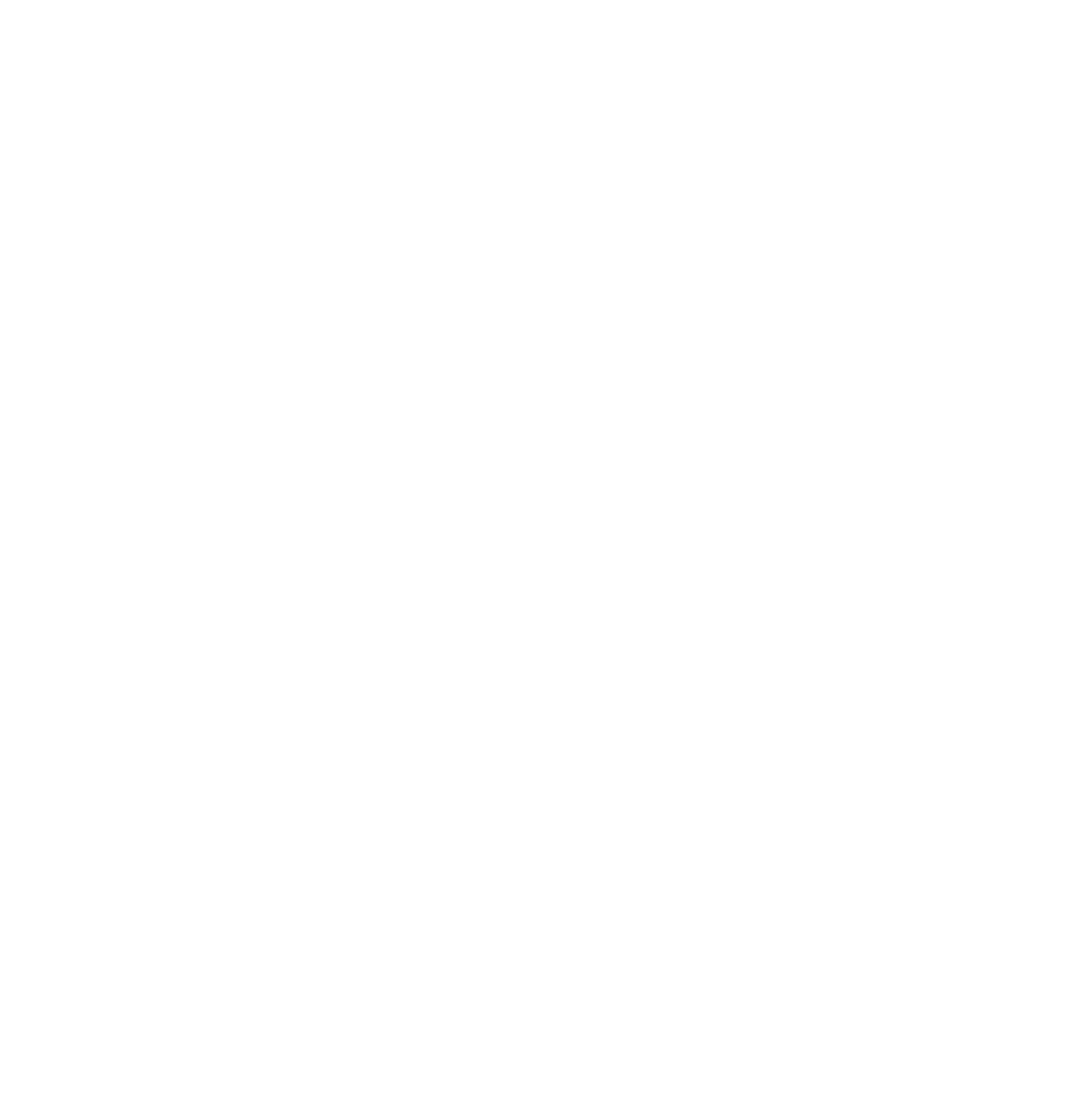Please determine the bounding box coordinates of the area that needs to be clicked to complete this task: 'Subscribe to press releases and reports via email'. The coordinates must be four float numbers between 0 and 1, formatted as [left, top, right, bottom].

[0.825, 0.902, 0.922, 0.938]